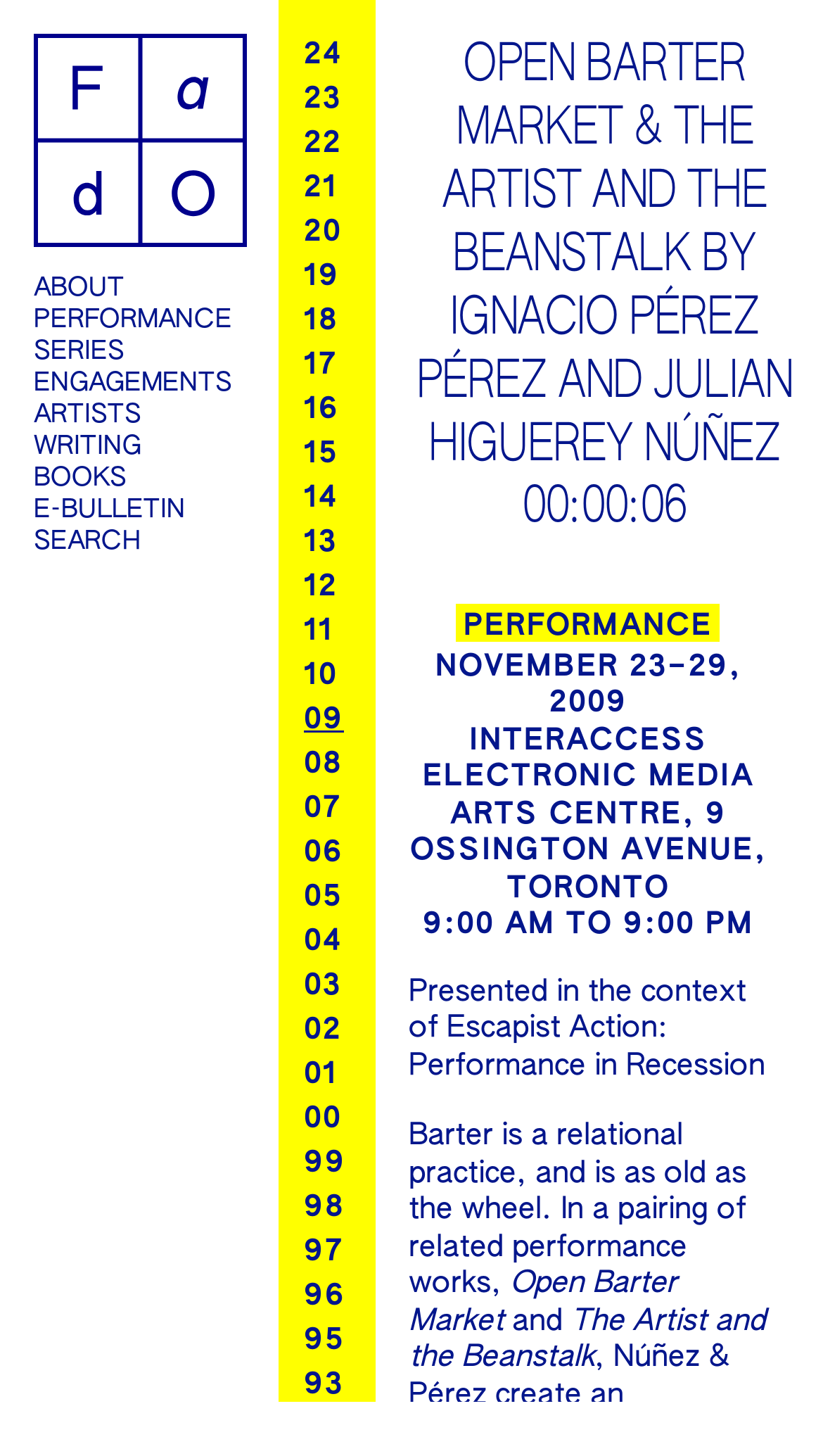Identify the primary heading of the webpage and provide its text.

OPEN BARTER MARKET & THE ARTIST AND THE BEANSTALK BY IGNACIO PÉREZ PÉREZ AND JULIAN HIGUEREY NÚÑEZ